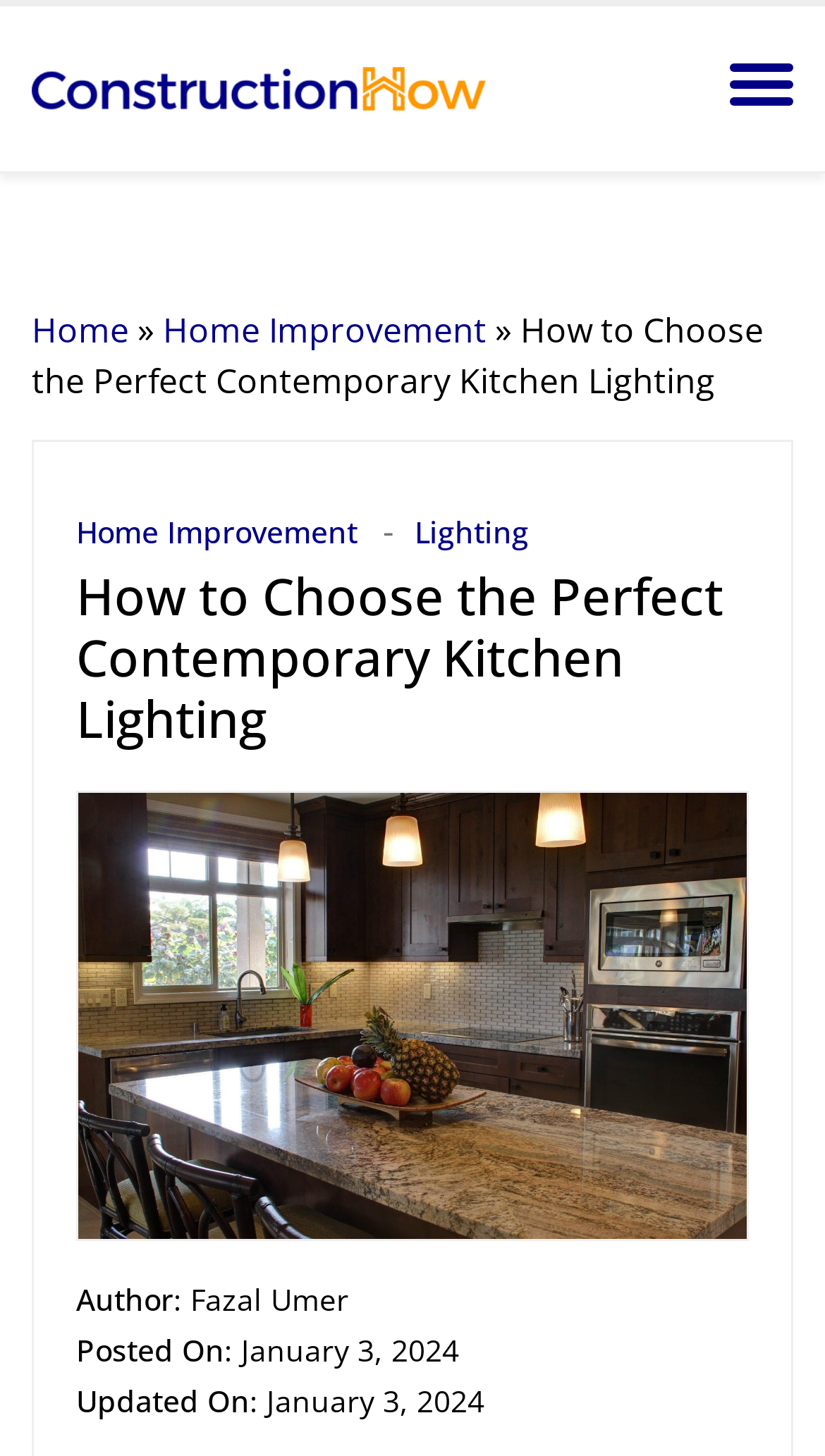Give a concise answer using only one word or phrase for this question:
What is the author of this article?

Fazal Umer